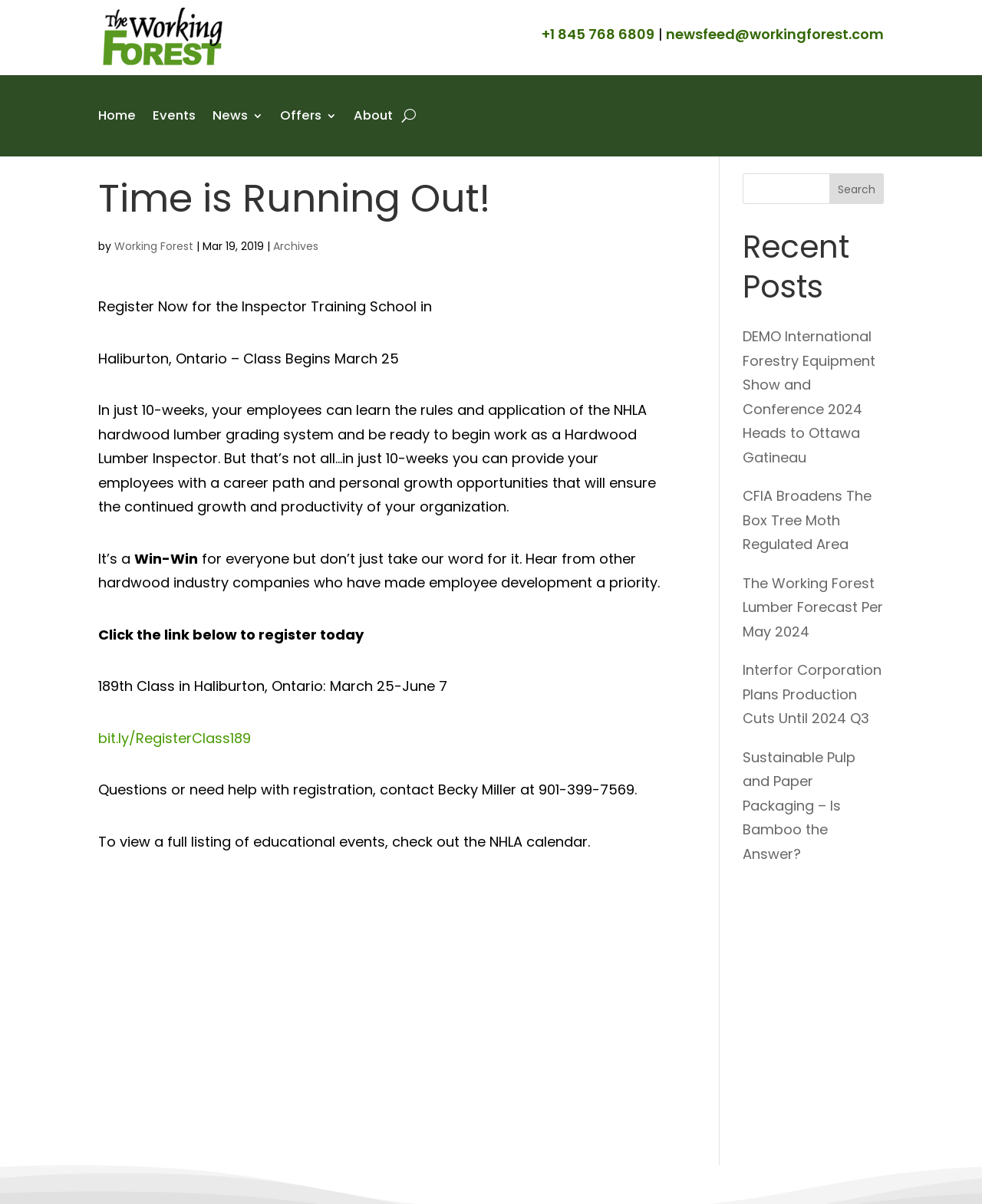How long does the Inspector Training School program last?
Using the image, answer in one word or phrase.

10 weeks